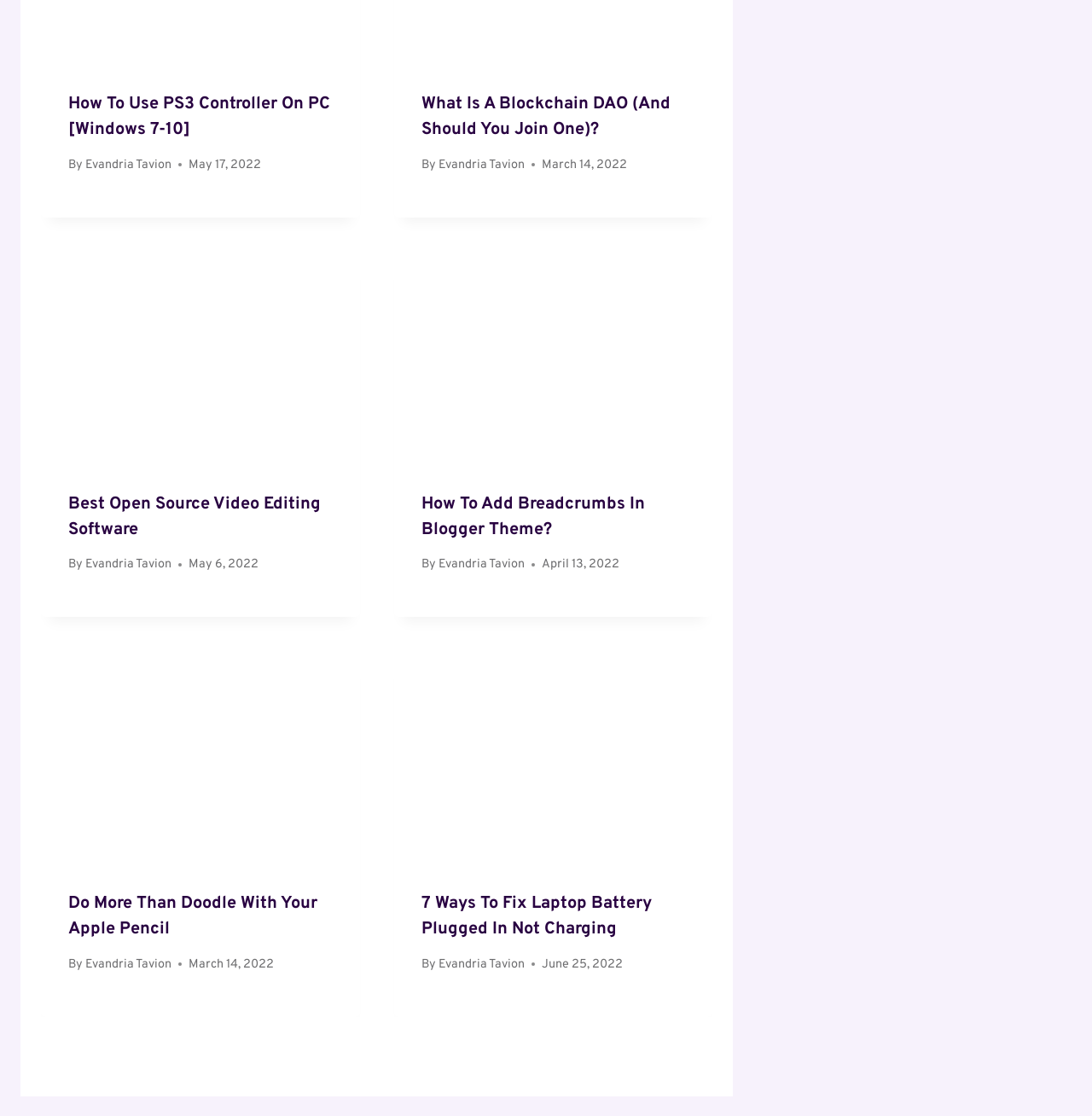Find the bounding box of the web element that fits this description: "Evandria Tavion".

[0.401, 0.857, 0.48, 0.871]